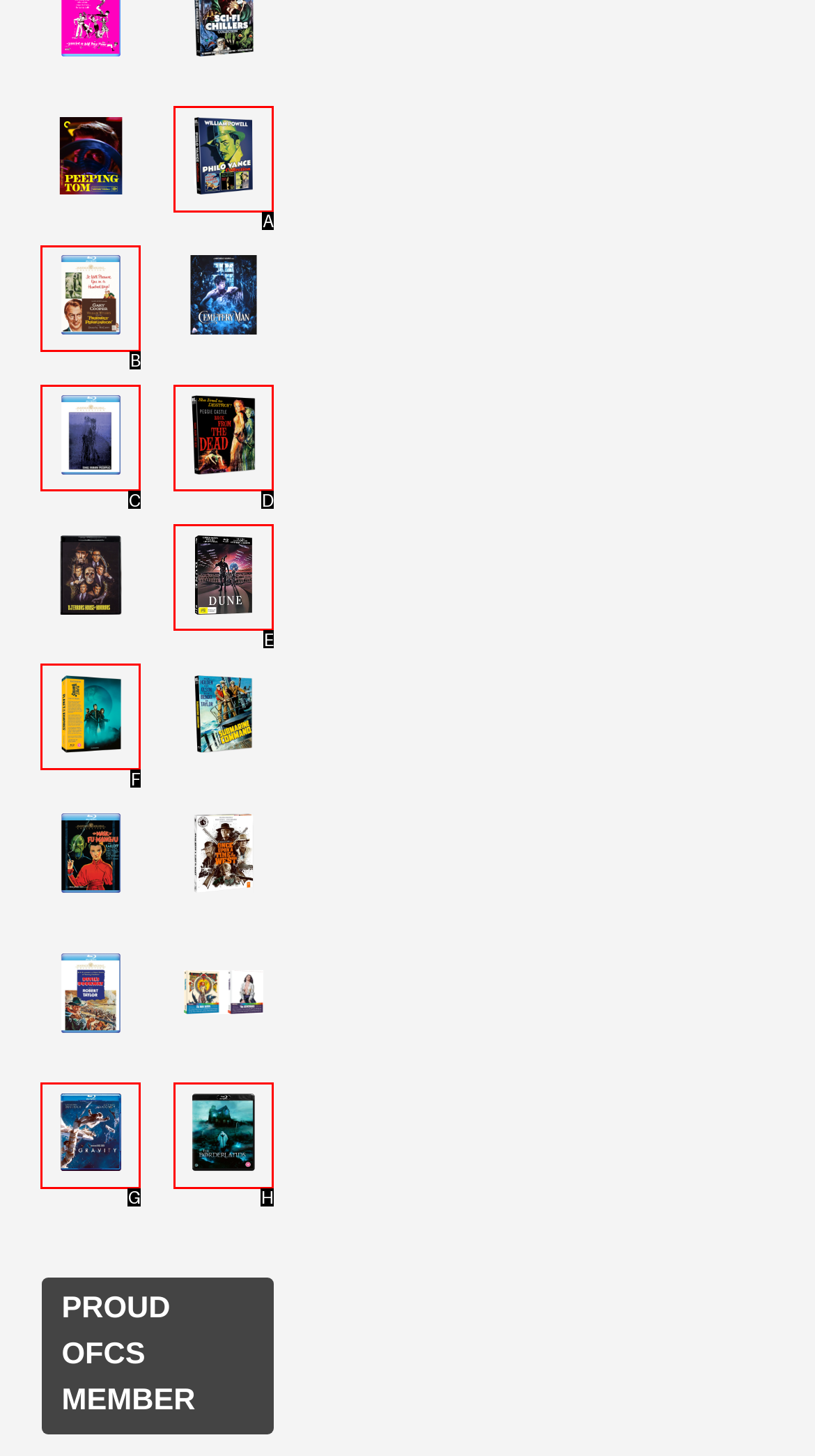Choose the option that matches the following description: alt="Back from the Dead"
Reply with the letter of the selected option directly.

D